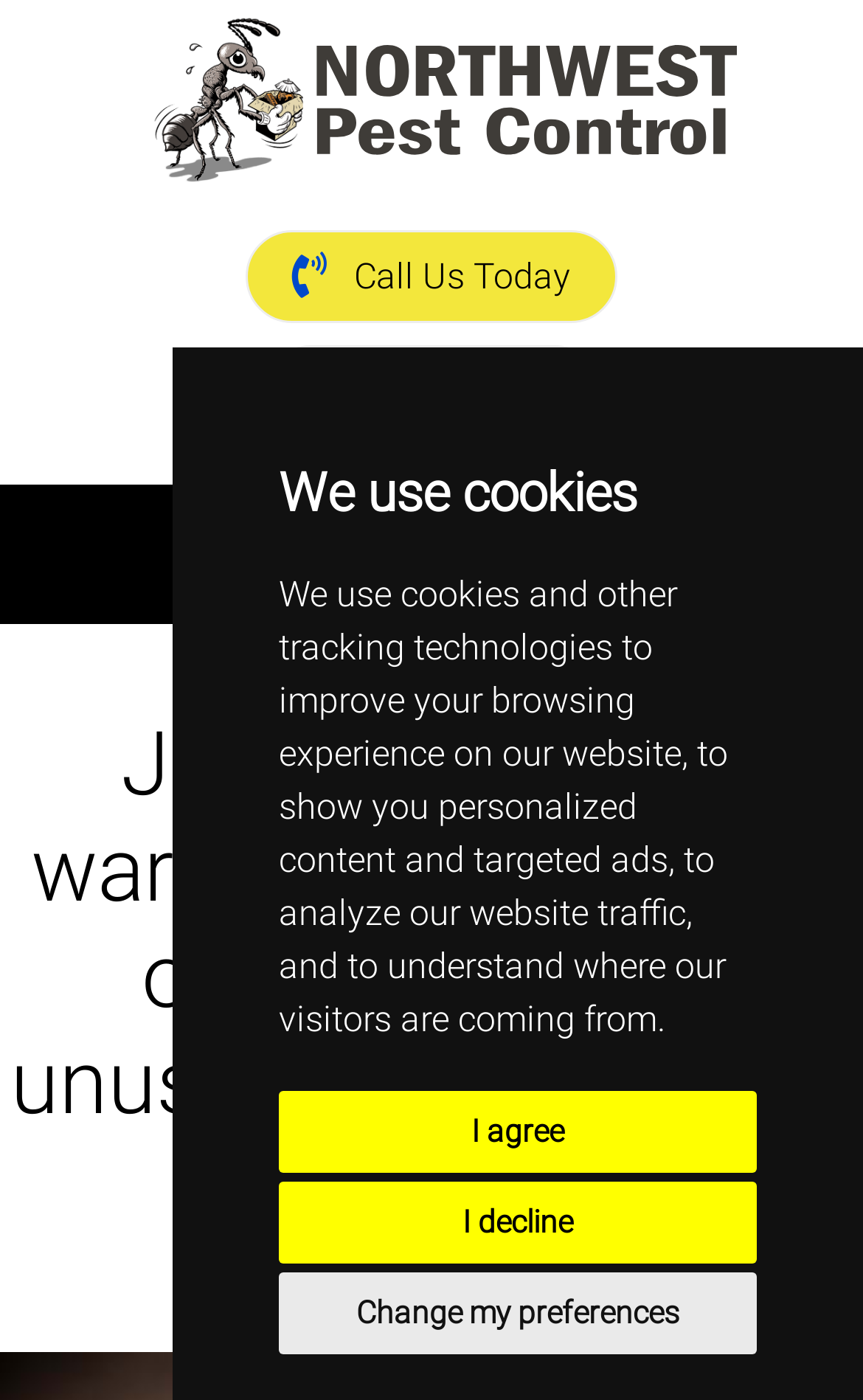Find the coordinates for the bounding box of the element with this description: "Prep Sheets".

[0.304, 0.247, 0.696, 0.315]